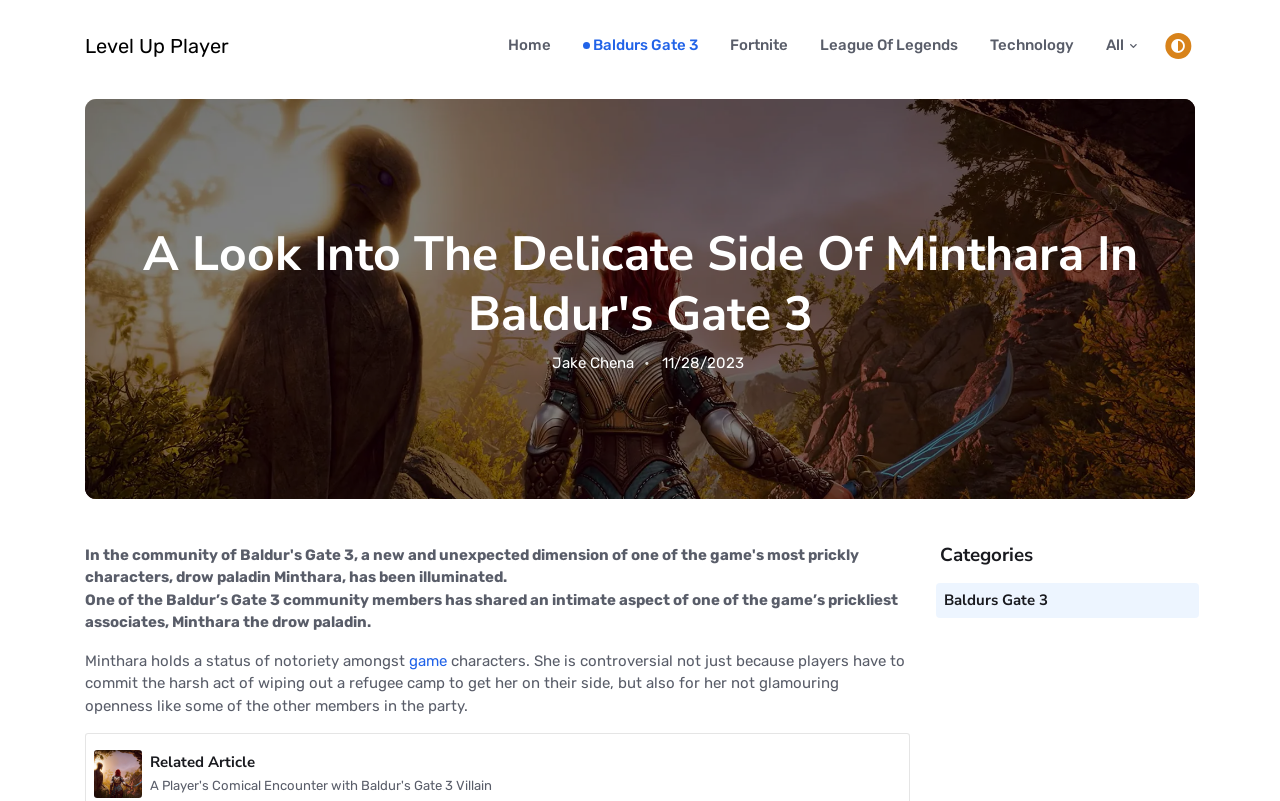Extract the main heading text from the webpage.

A Look Into The Delicate Side Of Minthara In Baldur's Gate 3